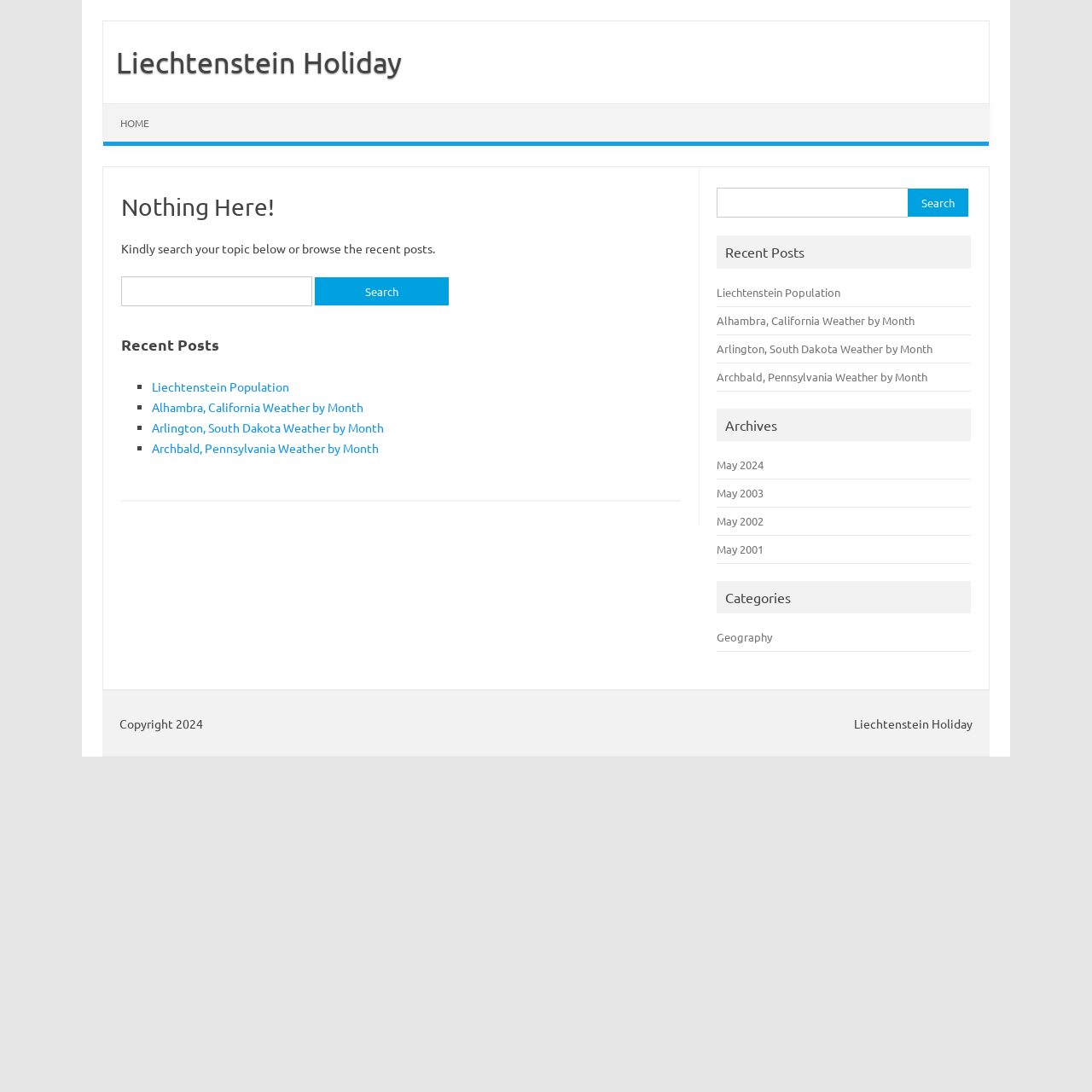What is the copyright year of this website?
Using the image, provide a concise answer in one word or a short phrase.

2024